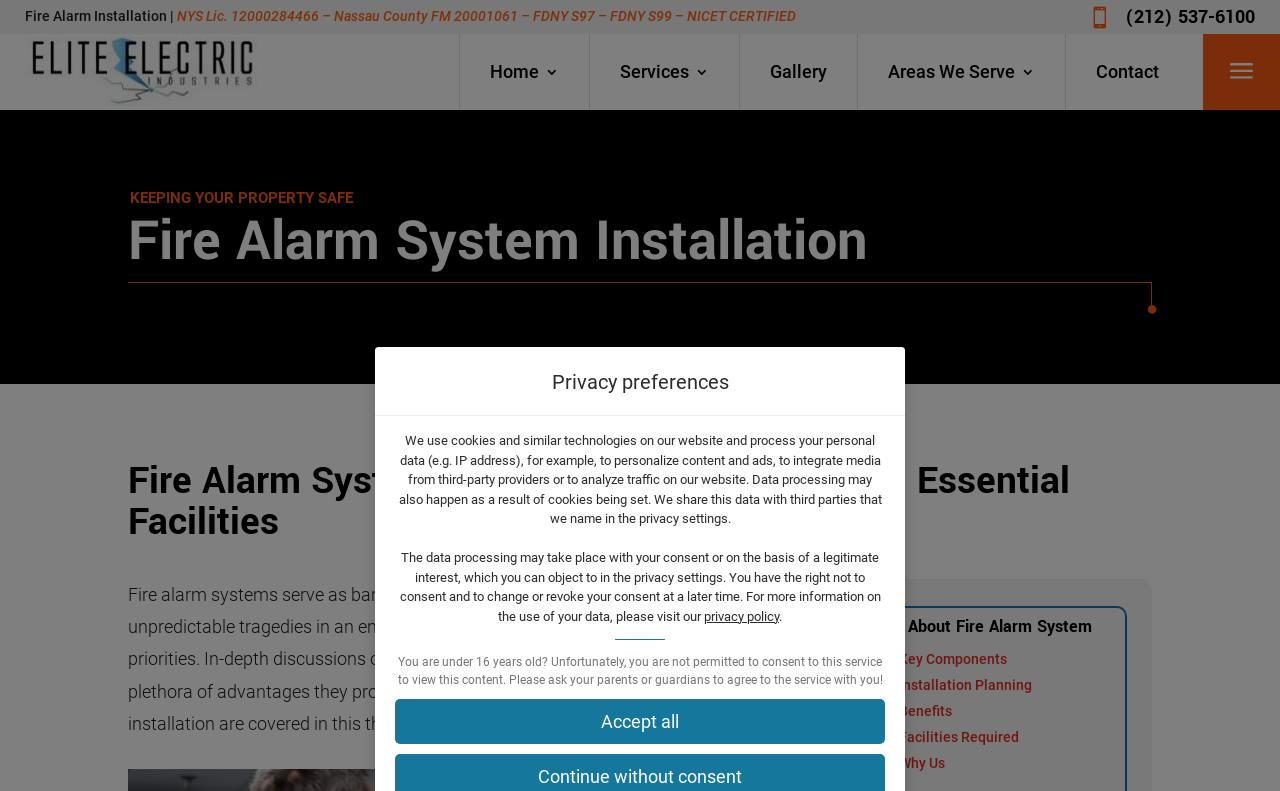Determine the main heading of the webpage and generate its text.

Fire Alarm System Installation